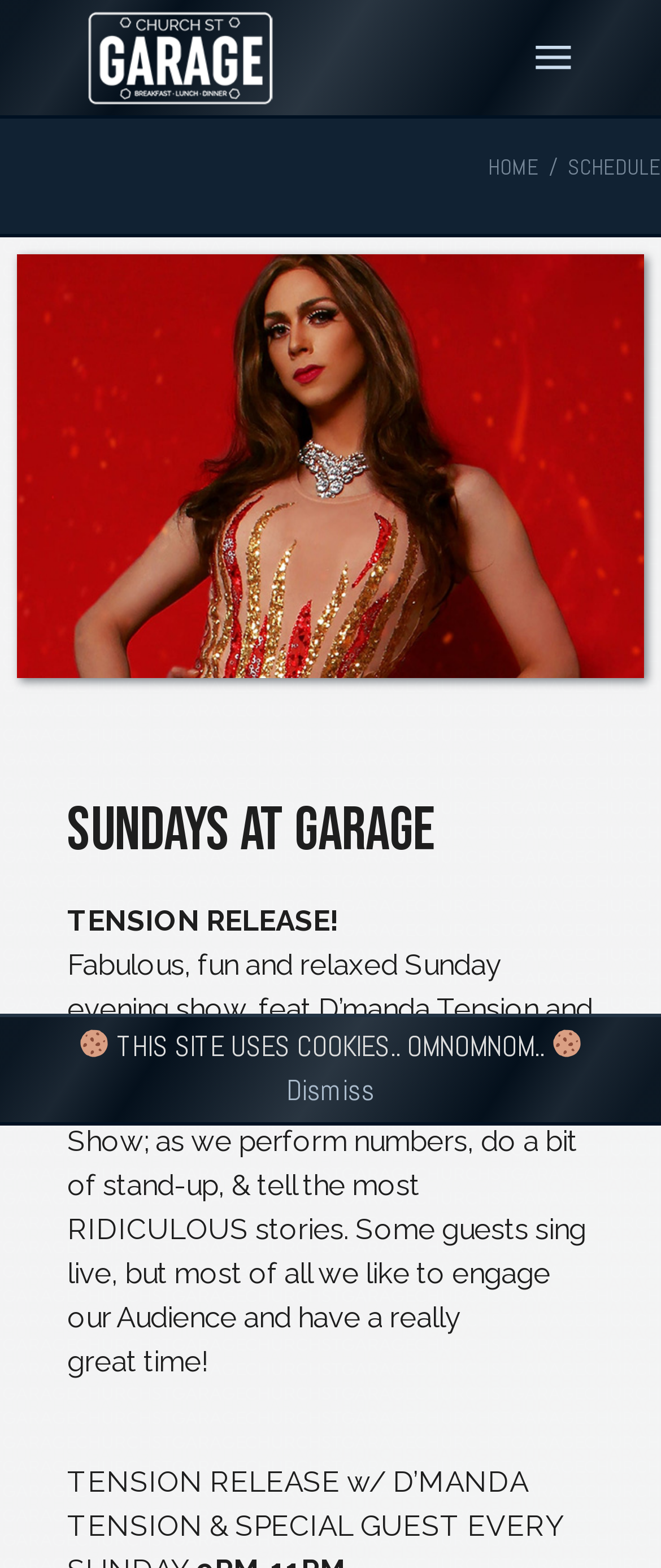Carefully observe the image and respond to the question with a detailed answer:
Who is the featured performer in the Sunday evening show?

The featured performer in the Sunday evening show is mentioned in the description of the show, which says 'feat D'manda Tension and a bevy of guests'.